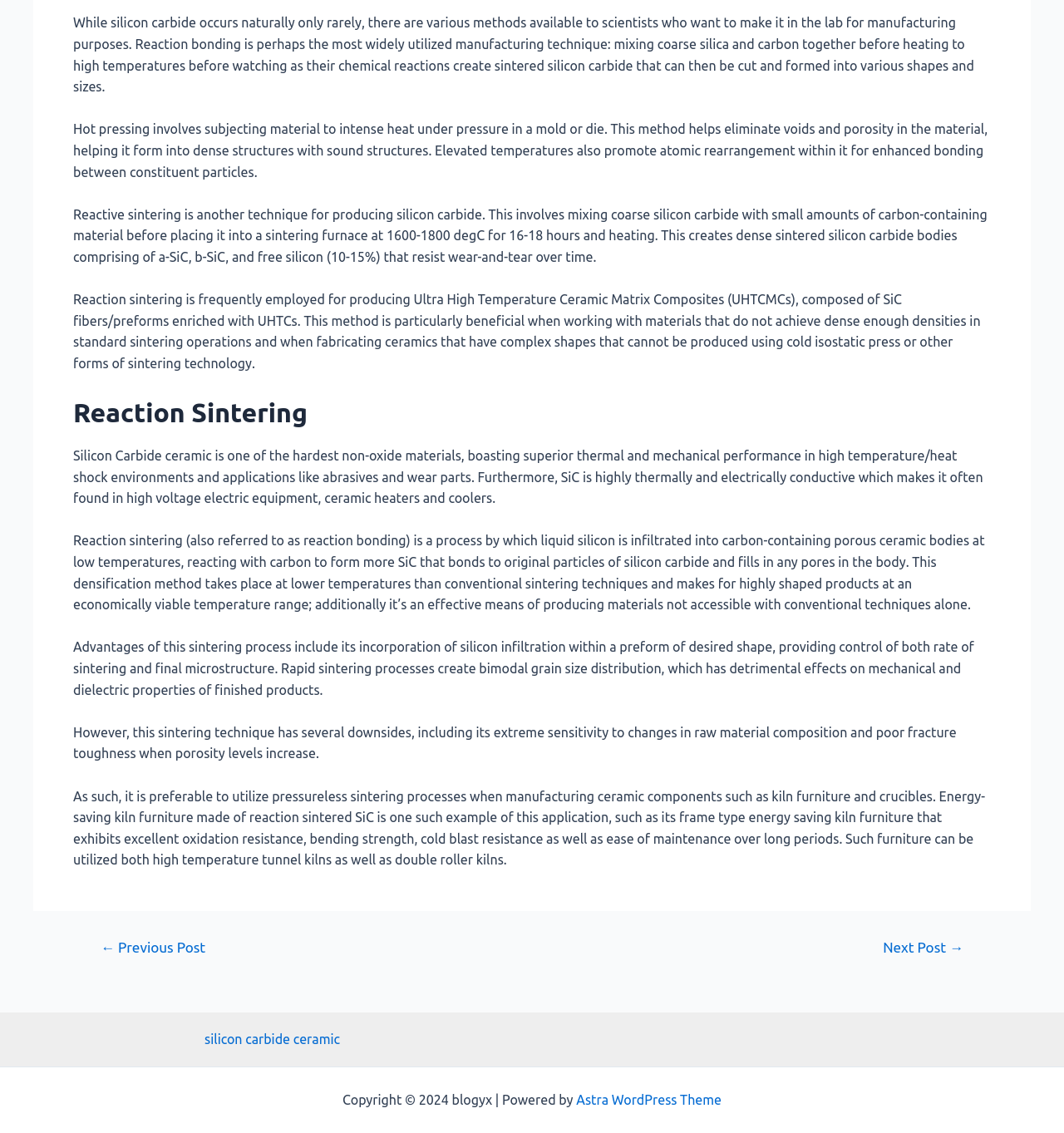What is silicon carbide ceramic used for?
Using the image, give a concise answer in the form of a single word or short phrase.

Abrasives and wear parts